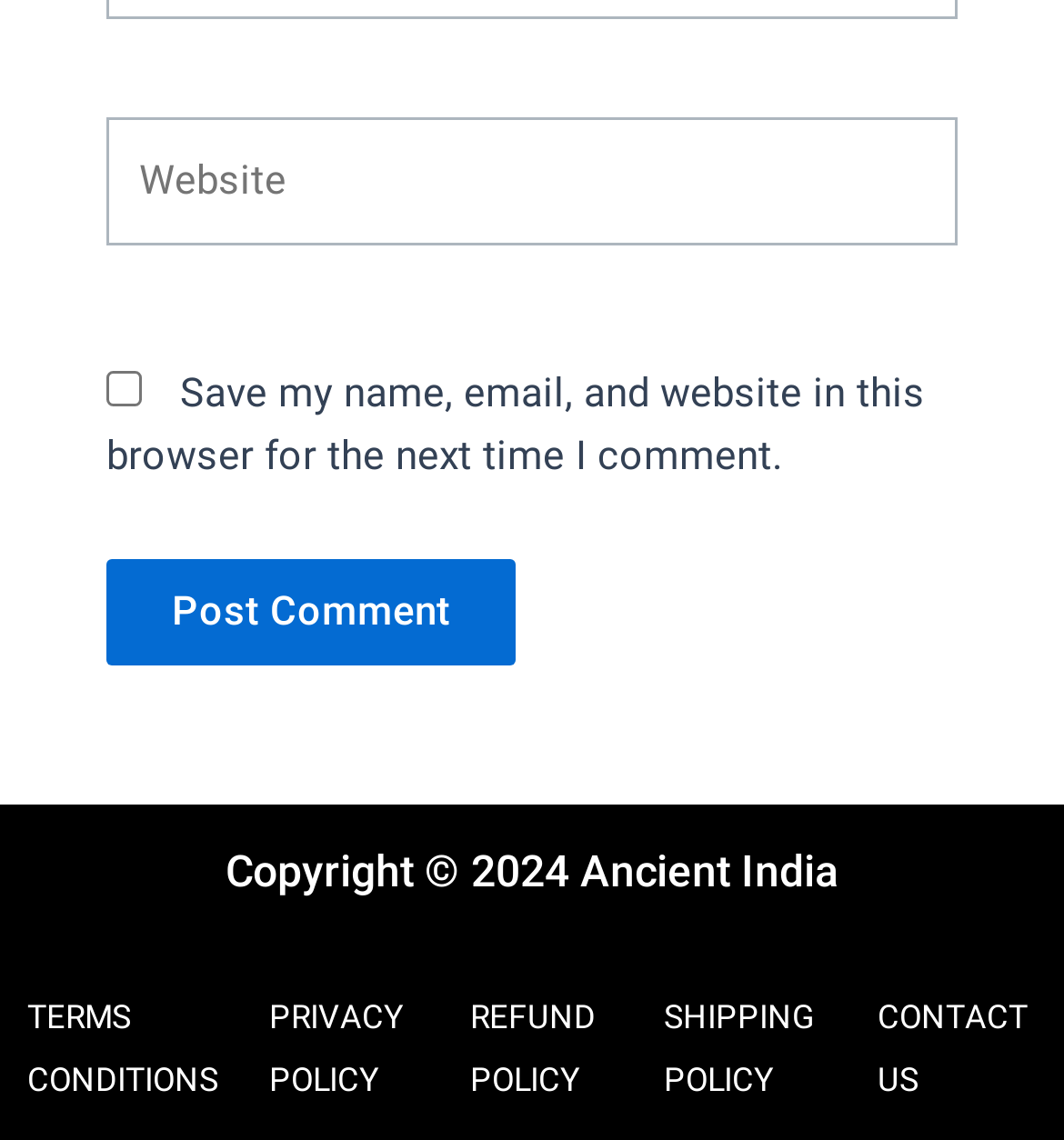How many links are present in the footer section?
Analyze the screenshot and provide a detailed answer to the question.

The footer section contains five links: TERMS CONDITIONS, PRIVACY POLICY, REFUND POLICY, SHIPPING POLICY, and CONTACT US.